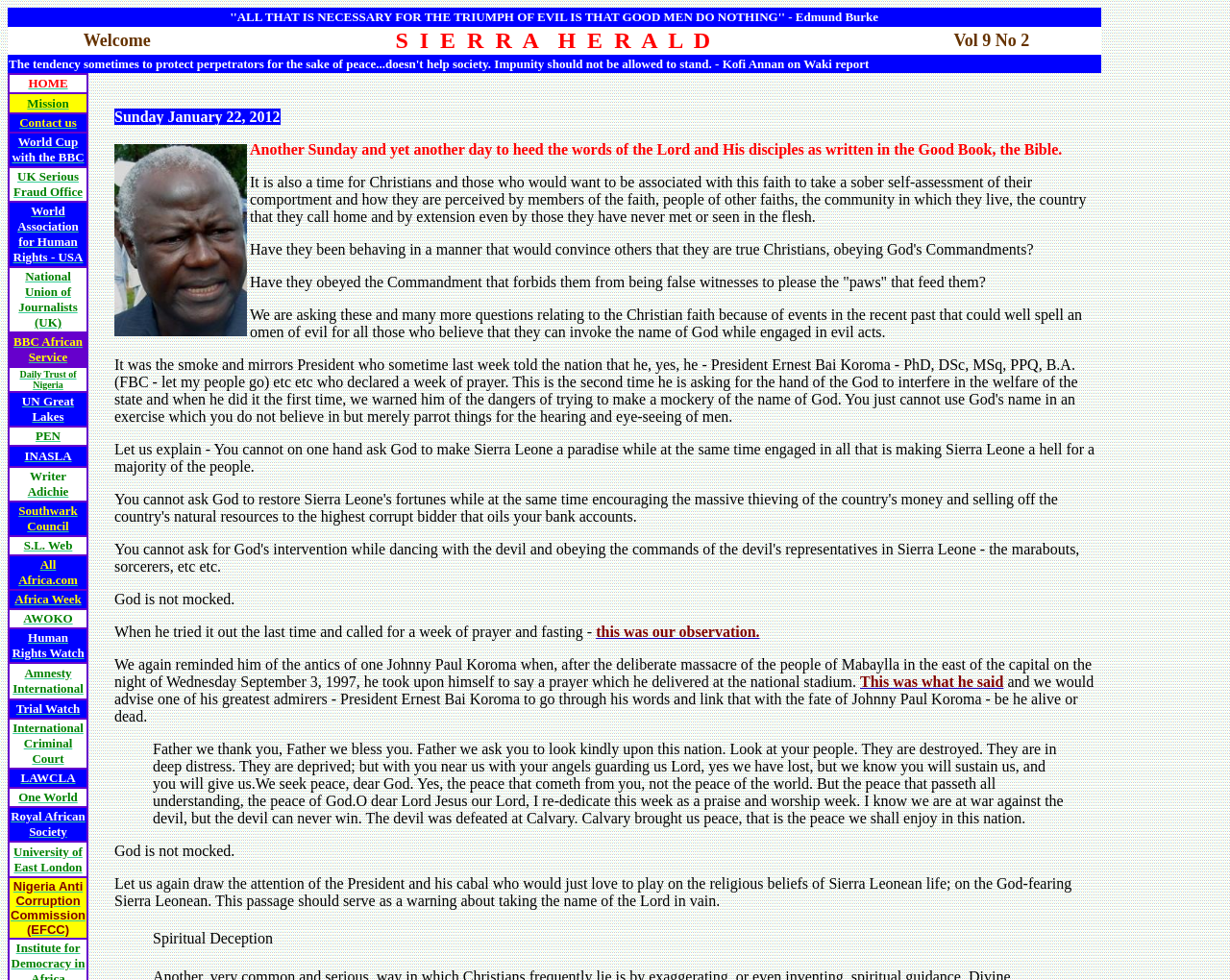Answer the following in one word or a short phrase: 
What is the quote on the top of the webpage?

ALL THAT IS NECESSARY FOR THE TRIUMPH OF EVIL IS THAT GOOD MEN DO NOTHING